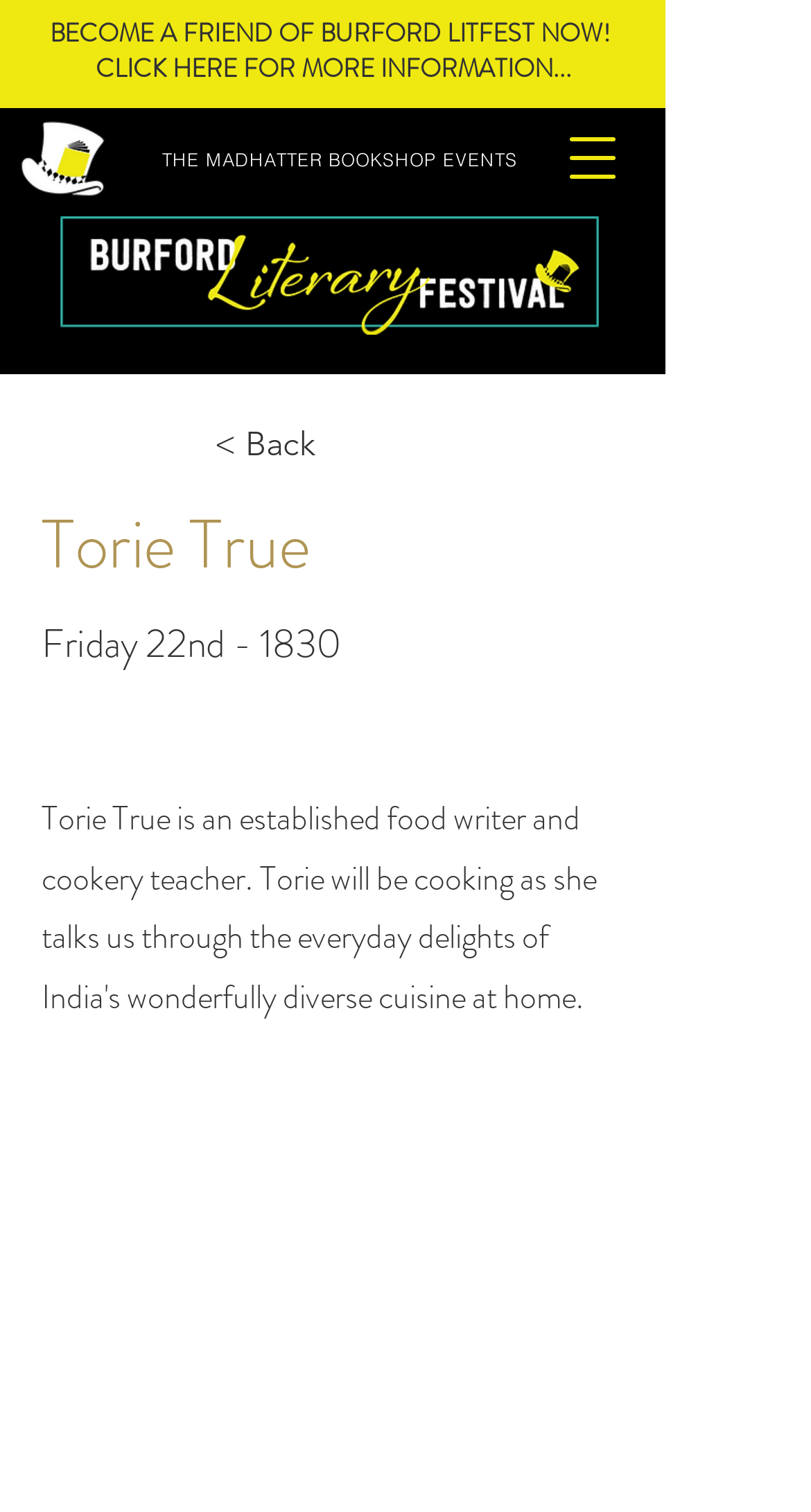Please examine the image and answer the question with a detailed explanation:
What is the name of the bookshop?

I found the name of the bookshop by looking at the link element on the webpage, which has the text 'THE MADHATTER BOOKSHOP EVENTS'.